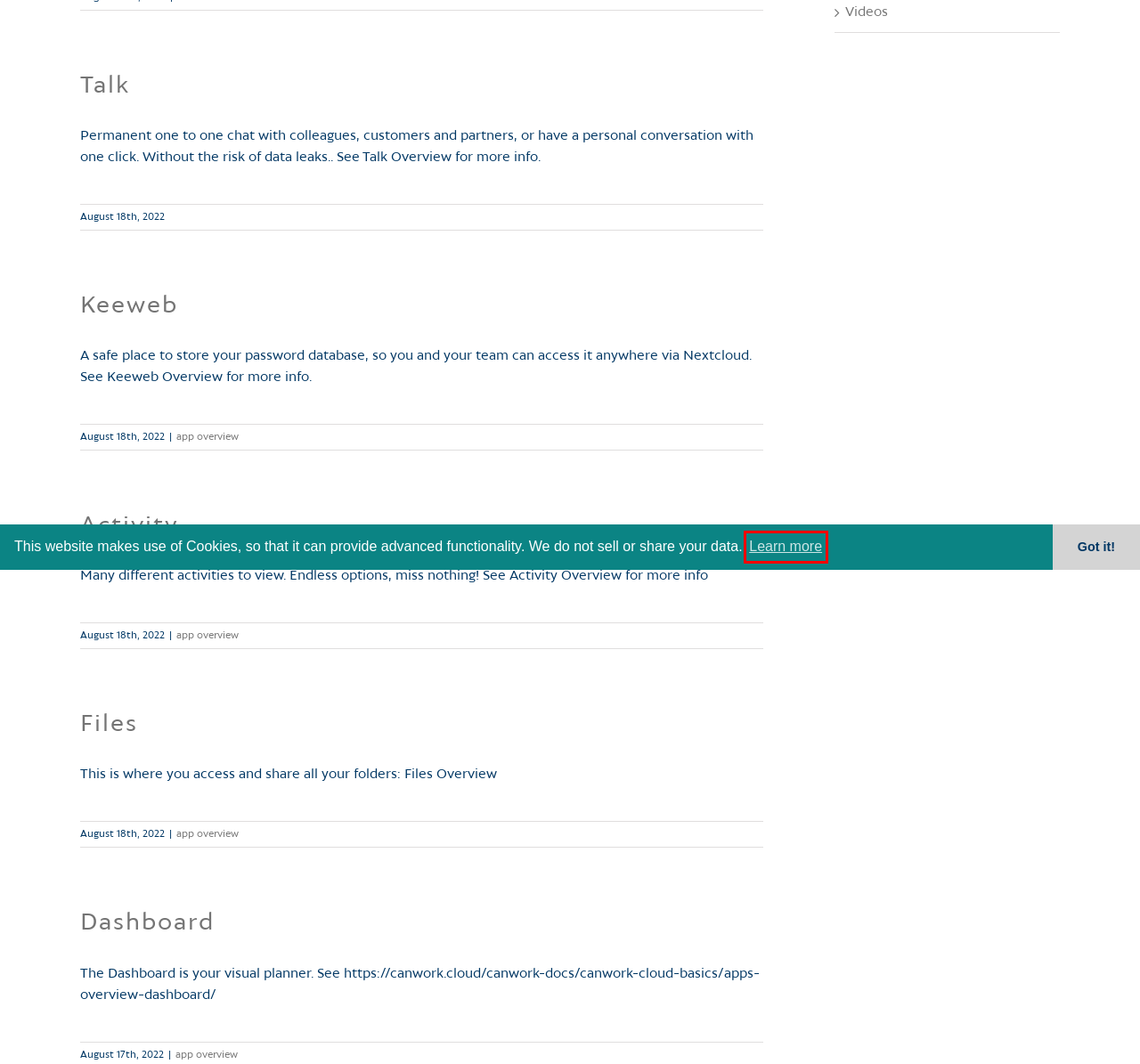Analyze the screenshot of a webpage featuring a red rectangle around an element. Pick the description that best fits the new webpage after interacting with the element inside the red bounding box. Here are the candidates:
A. Files | canWork Cloud
B. What are cookies? | Cookies & You
C. Activity | canWork Cloud
D. app overview Archives | canWork Cloud
E. Dashboard | canWork Cloud
F. Keeweb | canWork Cloud
G. Talk | canWork Cloud
H. Videos Archives | canWork Cloud

B